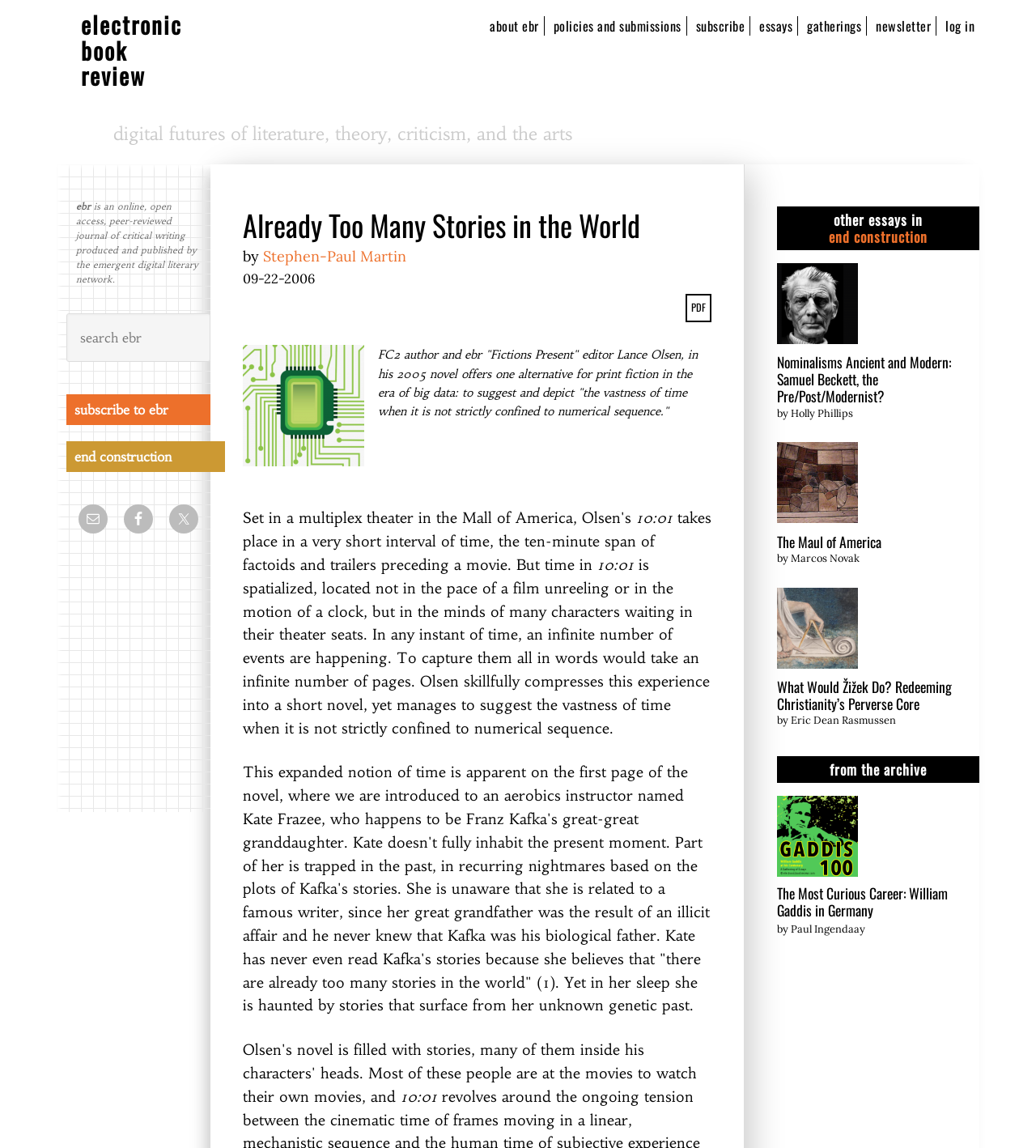Locate the bounding box coordinates of the element that should be clicked to execute the following instruction: "subscribe to the electronic book review".

[0.667, 0.014, 0.724, 0.031]